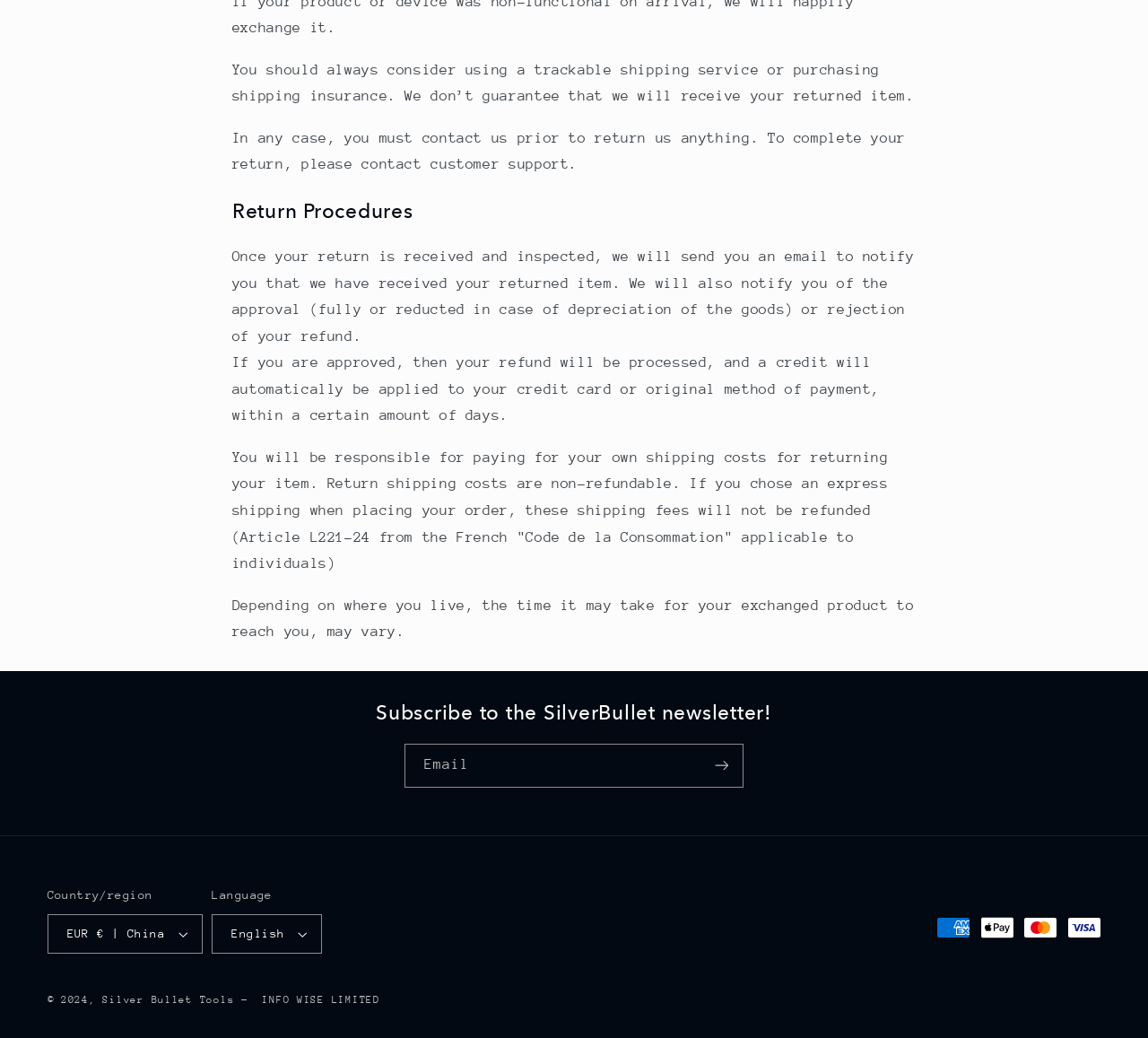Based on the element description: "Silver Bullet Tools", identify the UI element and provide its bounding box coordinates. Use four float numbers between 0 and 1, [left, top, right, bottom].

[0.089, 0.958, 0.204, 0.969]